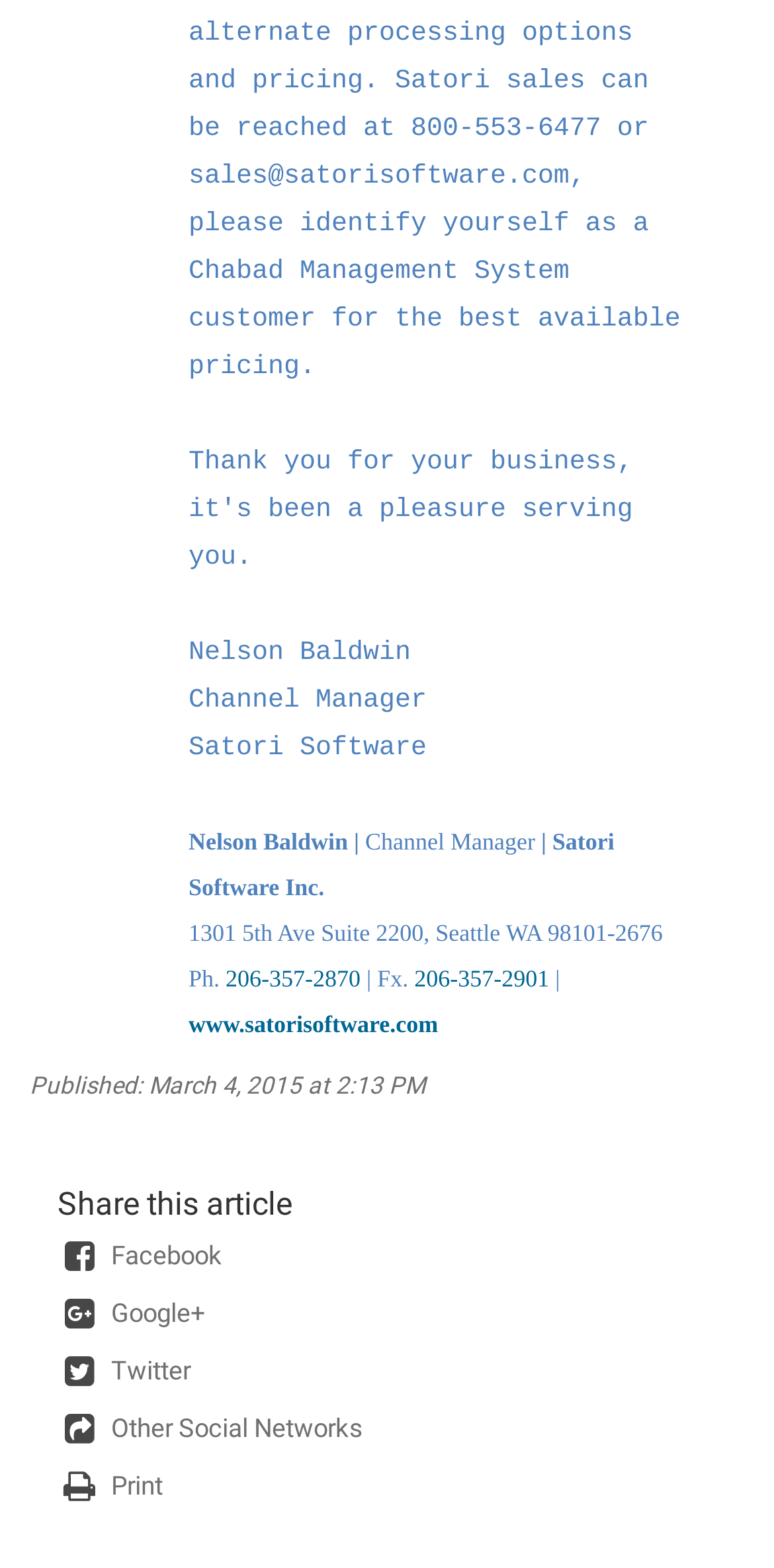Please determine the bounding box coordinates for the element that should be clicked to follow these instructions: "Click on the Login button".

None